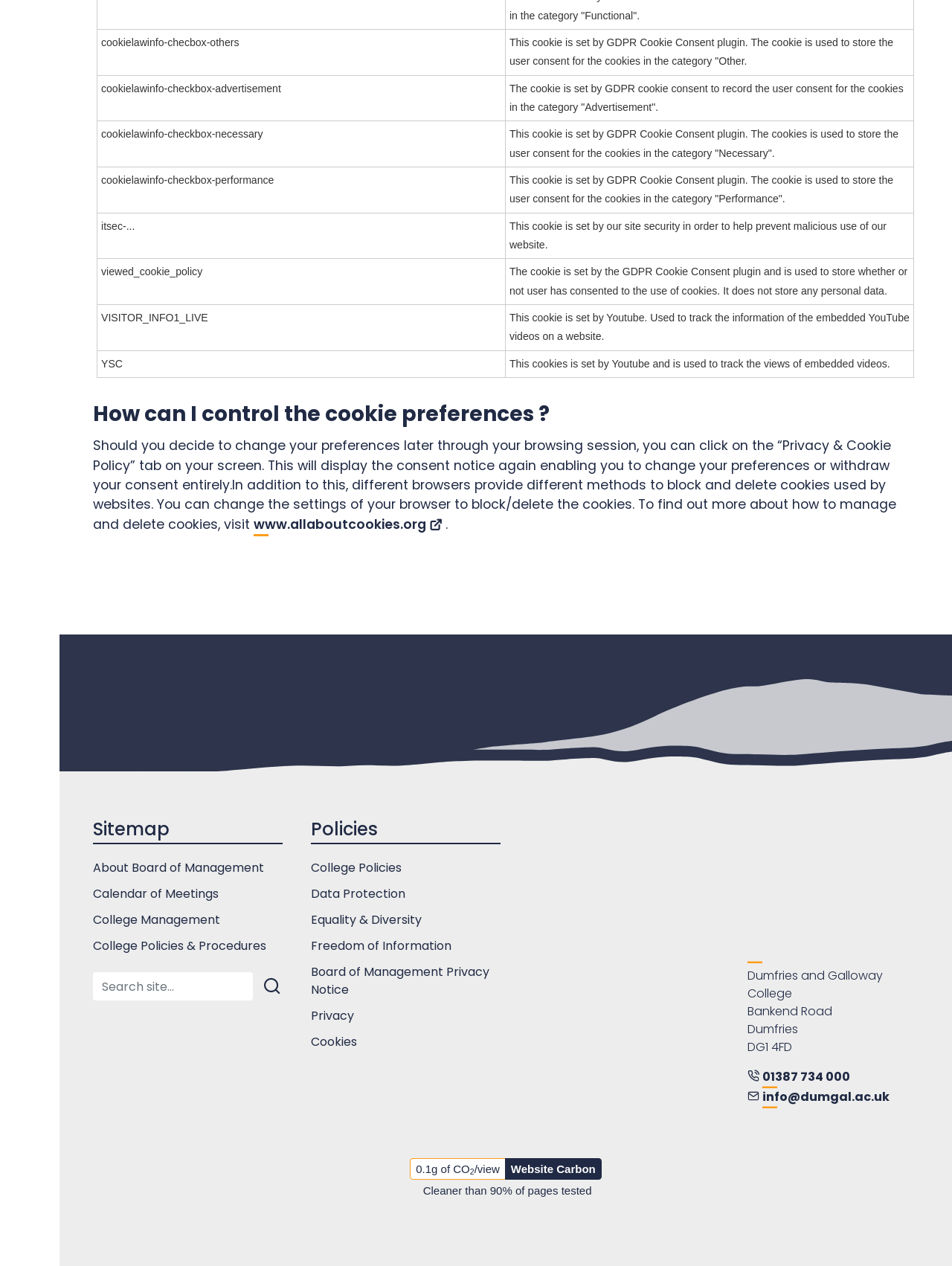What is the name of the college?
Refer to the image and provide a one-word or short phrase answer.

Dumfries and Galloway College